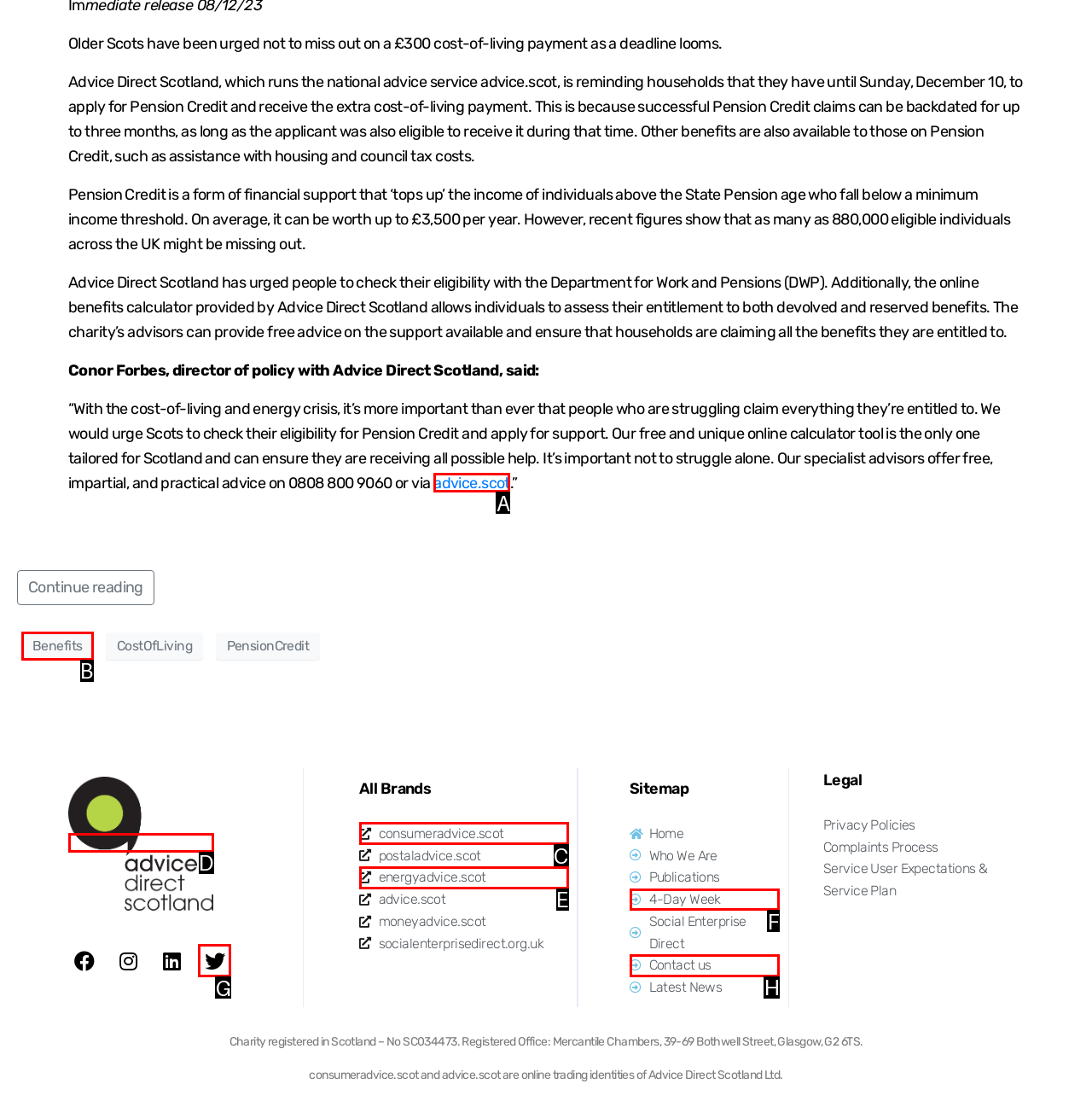Select the correct option based on the description: 4-Day Week
Answer directly with the option’s letter.

F